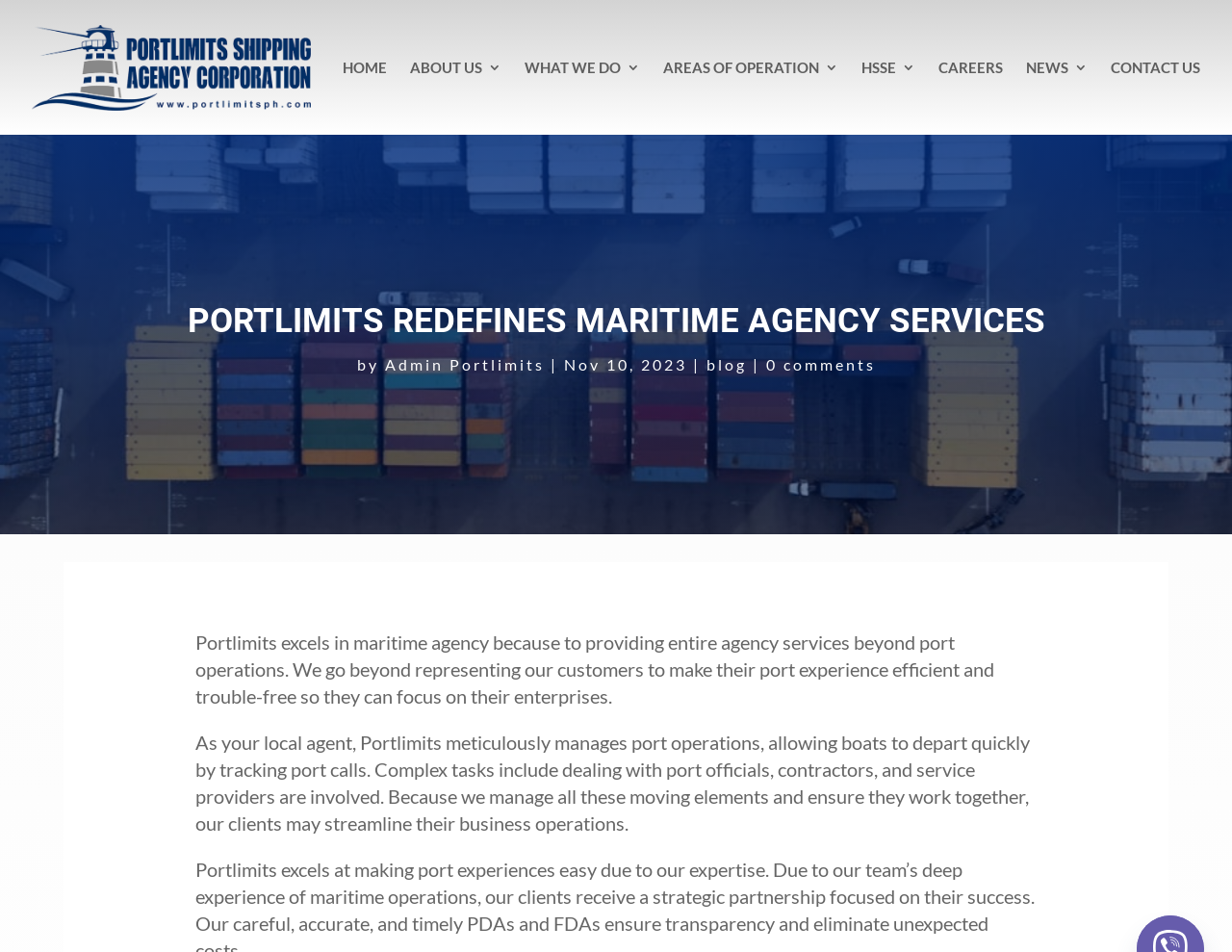Please determine the bounding box coordinates of the element to click on in order to accomplish the following task: "go to home page". Ensure the coordinates are four float numbers ranging from 0 to 1, i.e., [left, top, right, bottom].

[0.278, 0.026, 0.314, 0.116]